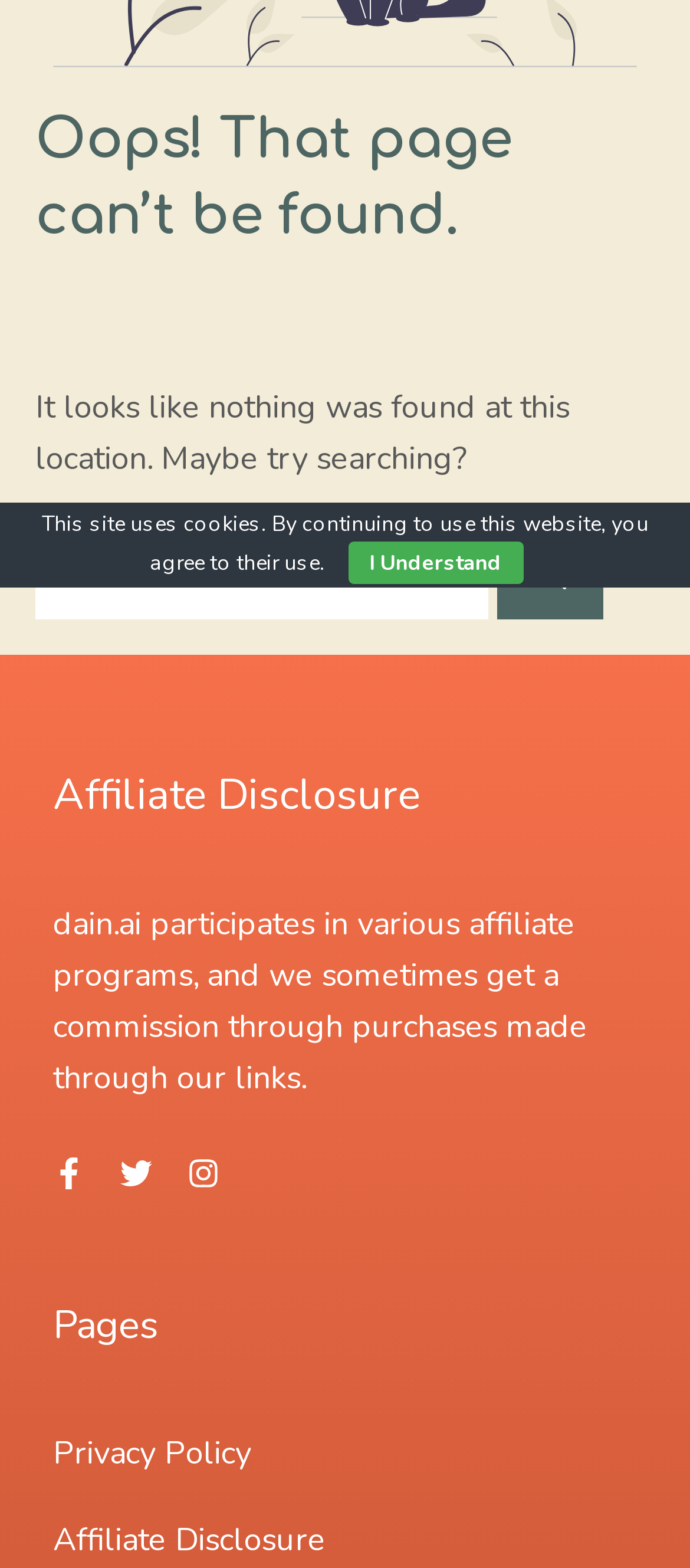Given the element description: "alt="Copado Essentials Help Center"", predict the bounding box coordinates of the UI element it refers to, using four float numbers between 0 and 1, i.e., [left, top, right, bottom].

None